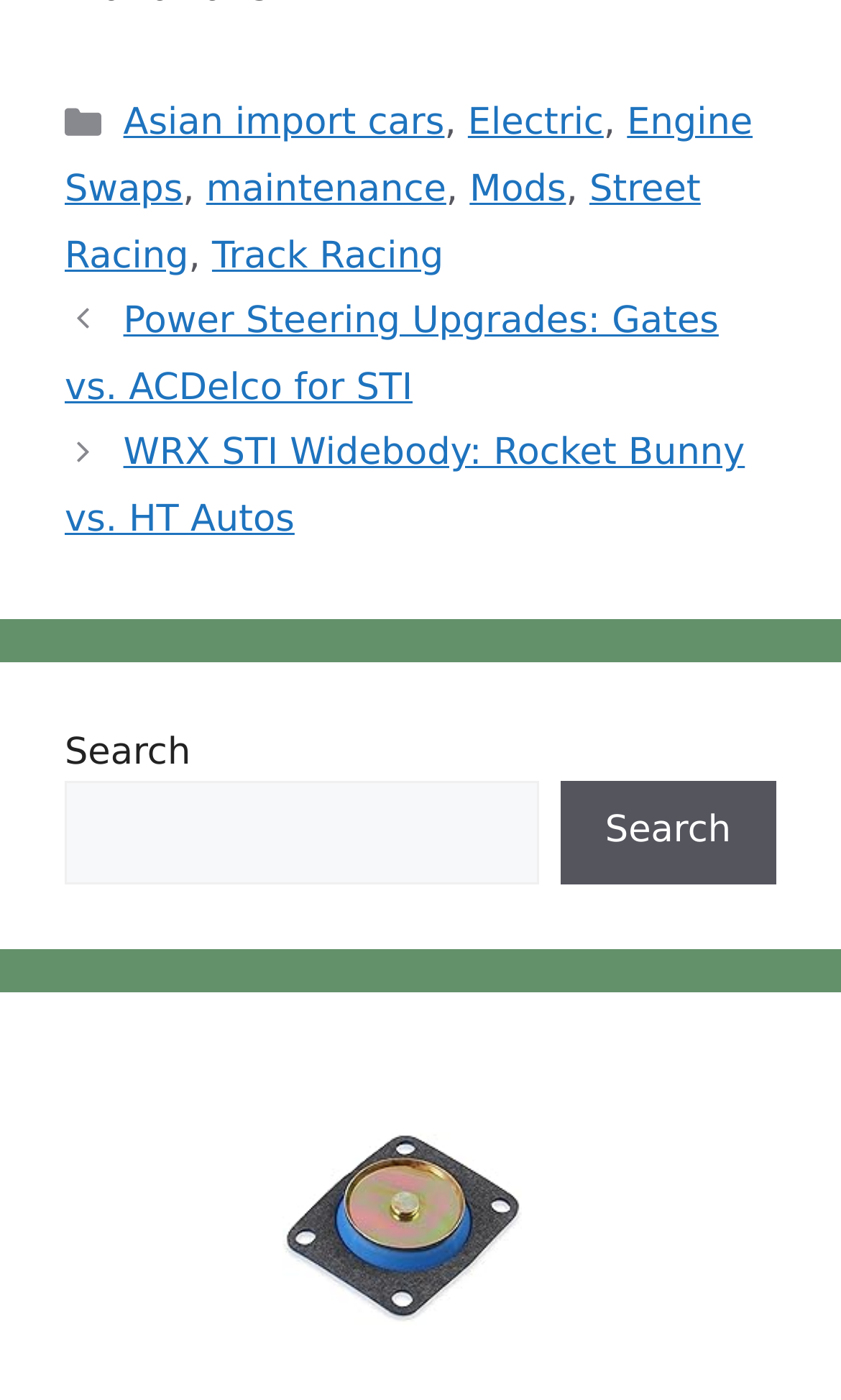Kindly determine the bounding box coordinates for the clickable area to achieve the given instruction: "Search for something".

[0.077, 0.558, 0.64, 0.631]